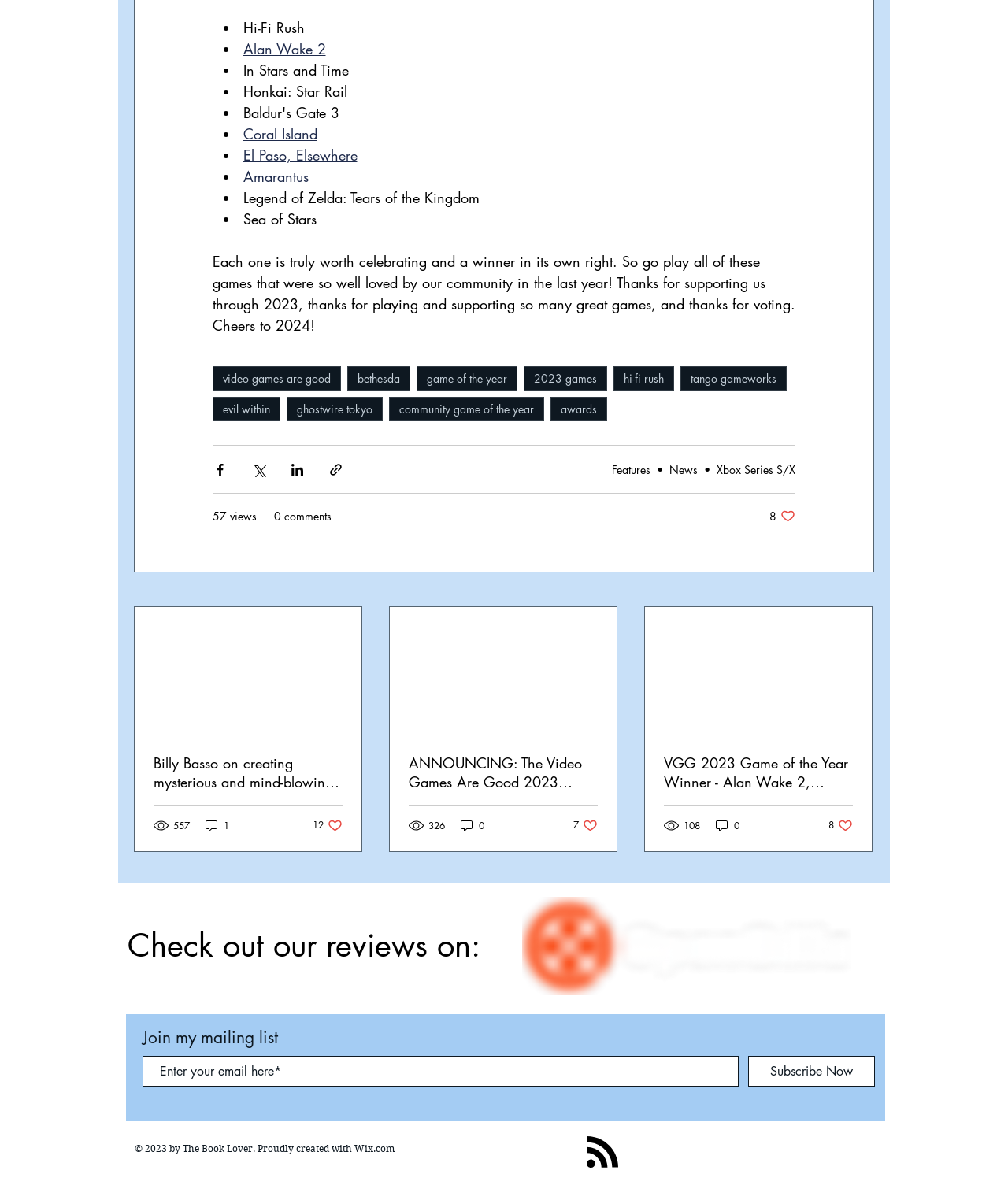Find the bounding box coordinates of the element to click in order to complete the given instruction: "Find out about the importance of governance for the Swiss underground."

None